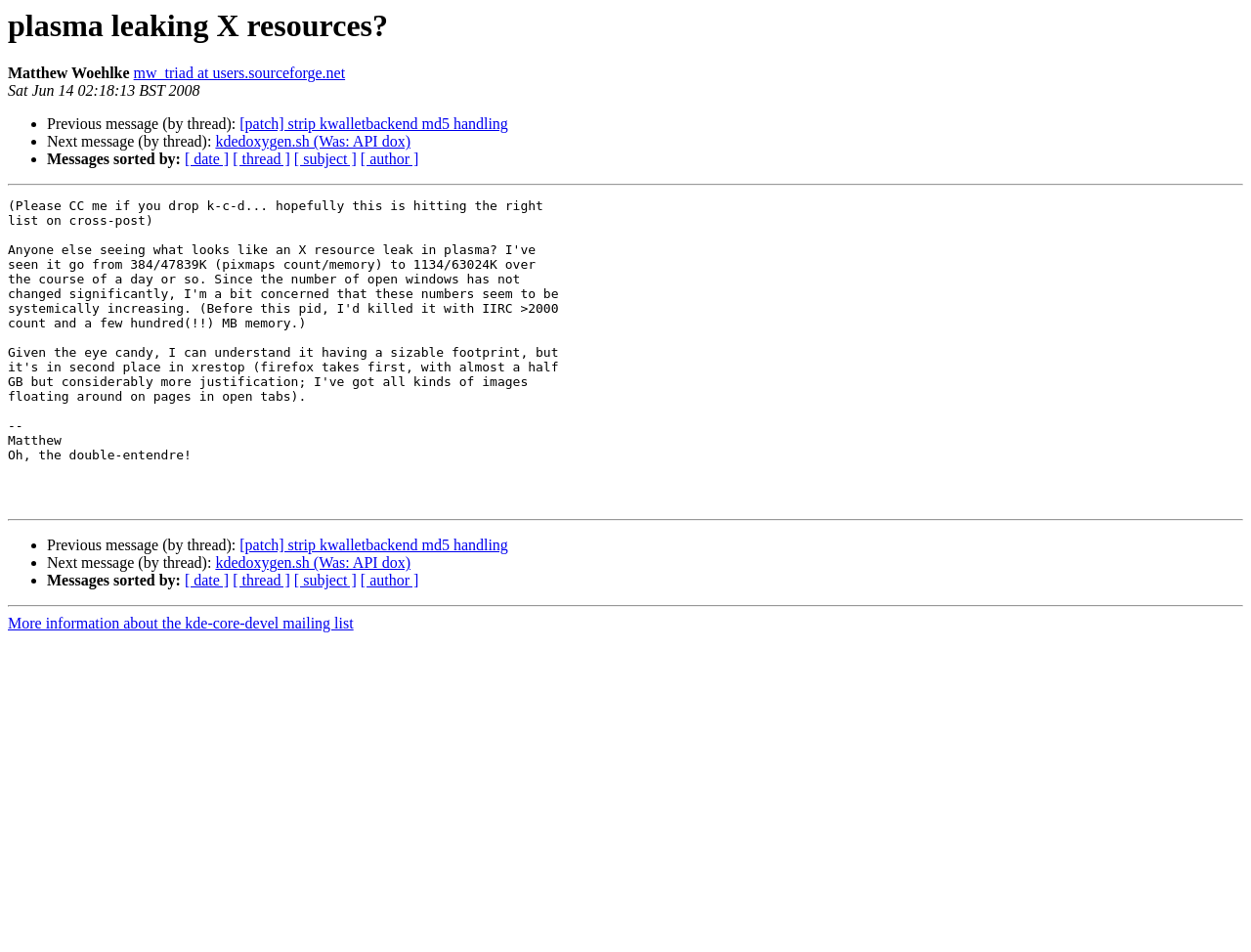Please identify the primary heading on the webpage and return its text.

plasma leaking X resources?